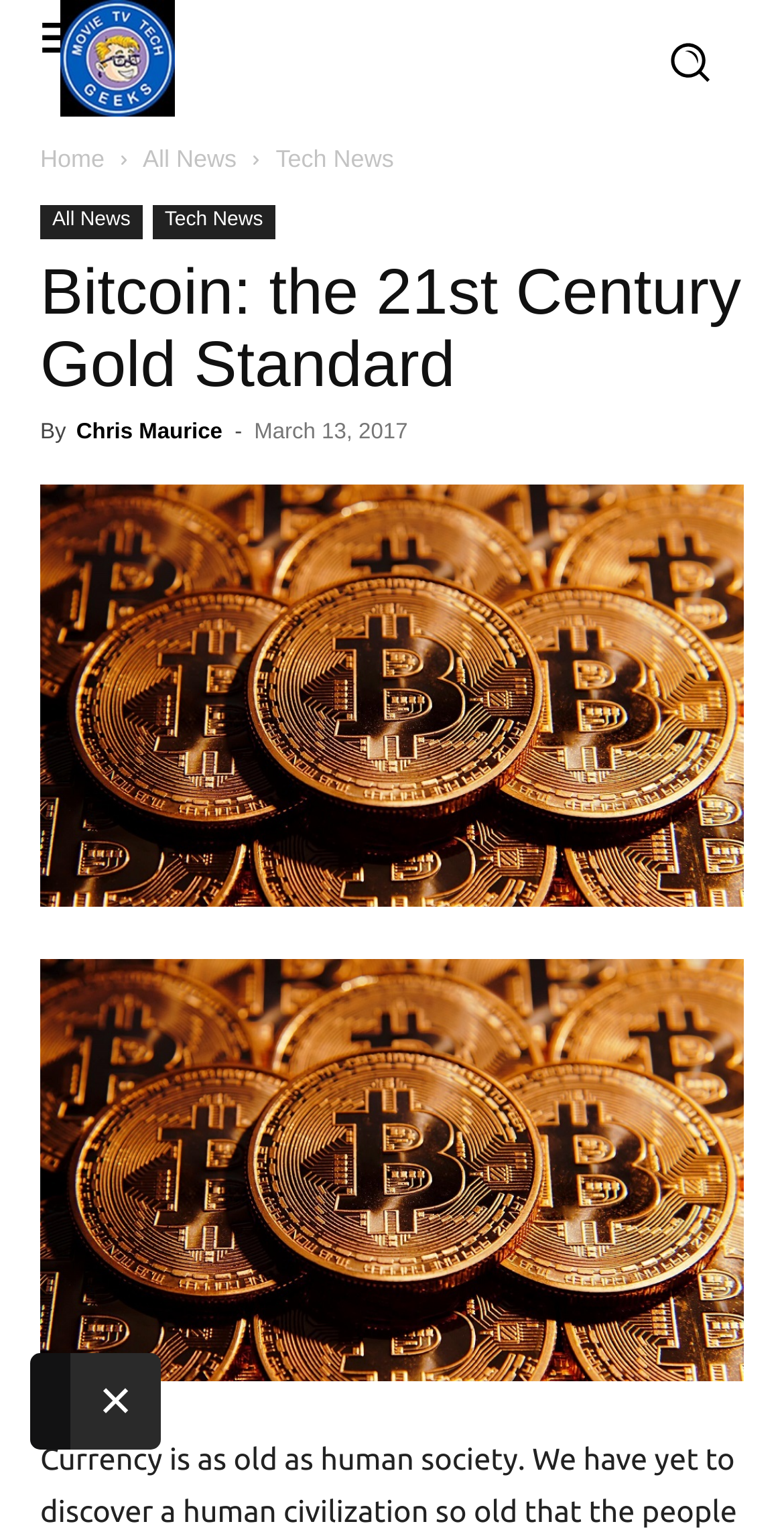Locate the bounding box coordinates of the element you need to click to accomplish the task described by this instruction: "Click the 'Chris Maurice' link".

[0.097, 0.275, 0.284, 0.291]